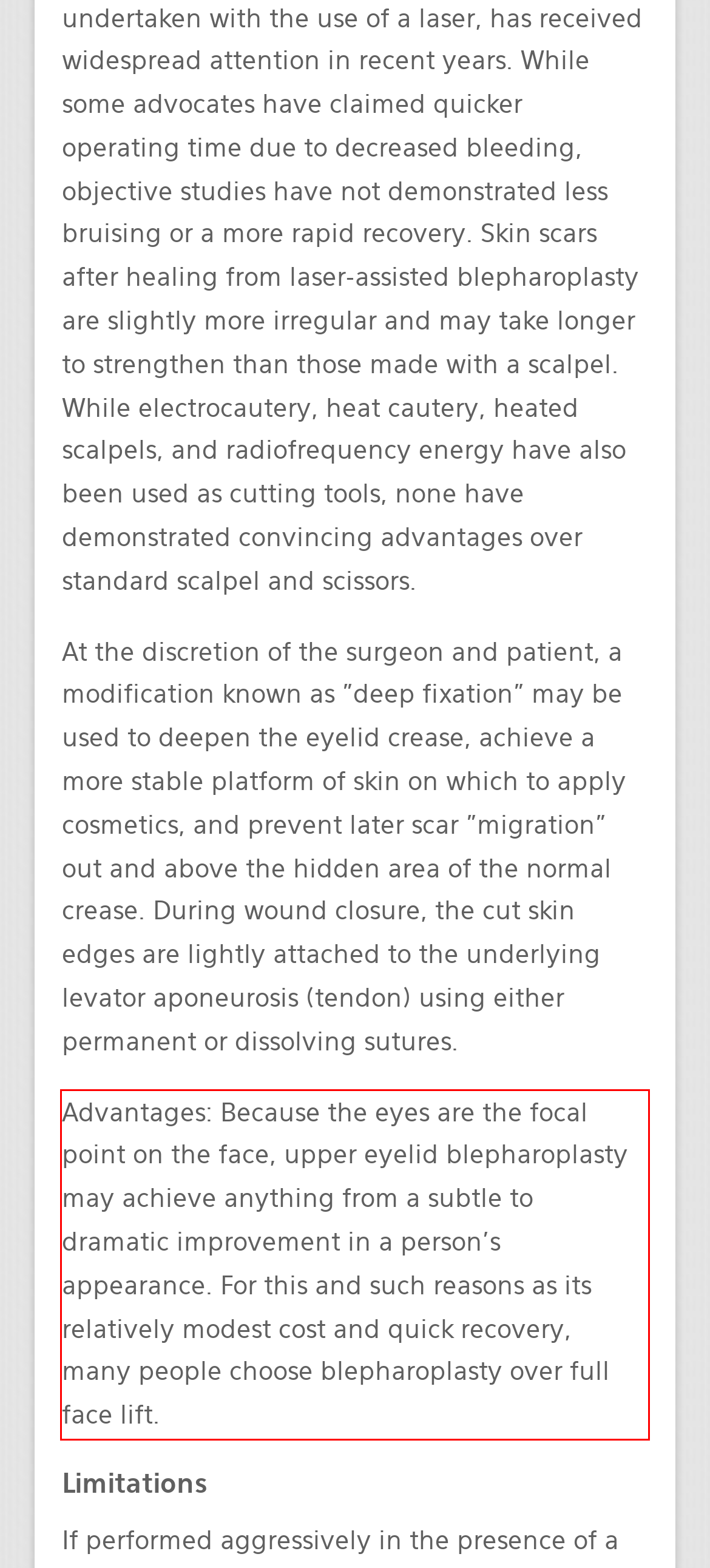Examine the webpage screenshot, find the red bounding box, and extract the text content within this marked area.

Advantages: Because the eyes are the focal point on the face, upper eyelid blepharoplasty may achieve anything from a subtle to dramatic improvement in a person's appearance. For this and such reasons as its relatively modest cost and quick recovery, many people choose blepharoplasty over full face lift.